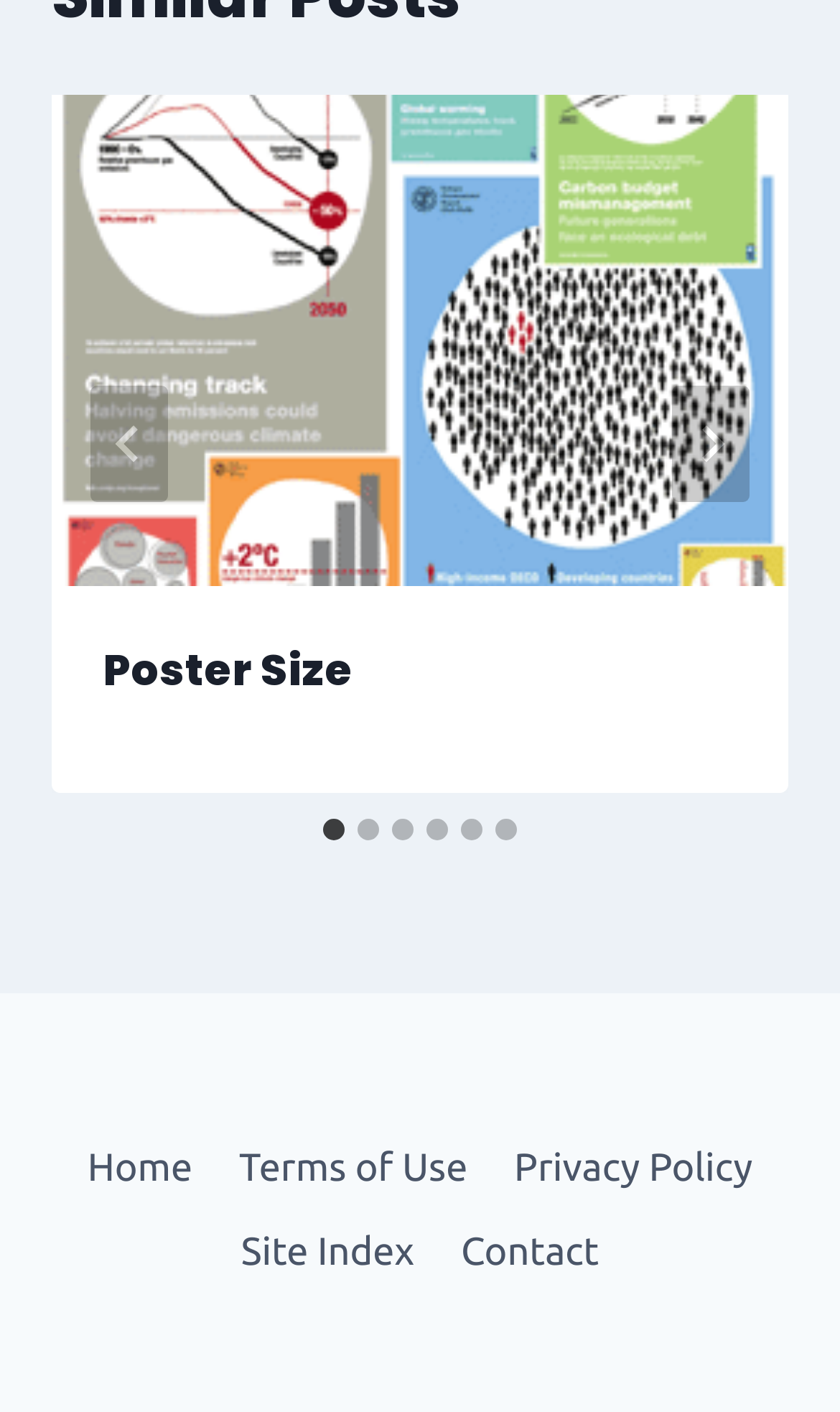Respond to the following question using a concise word or phrase: 
What is the text on the first tab?

Go to slide 1